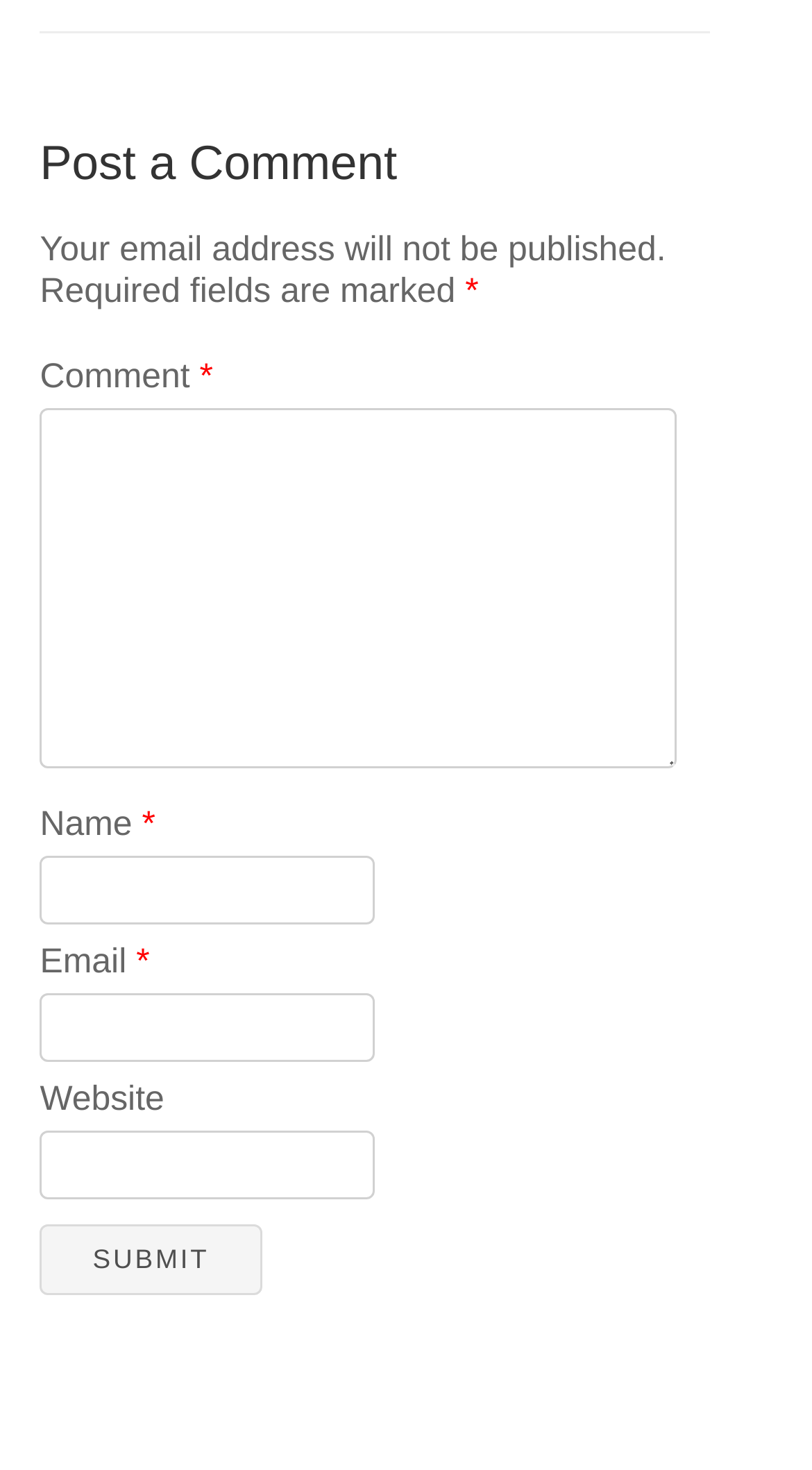What is the purpose of the webpage?
Based on the visual content, answer with a single word or a brief phrase.

Leave a comment